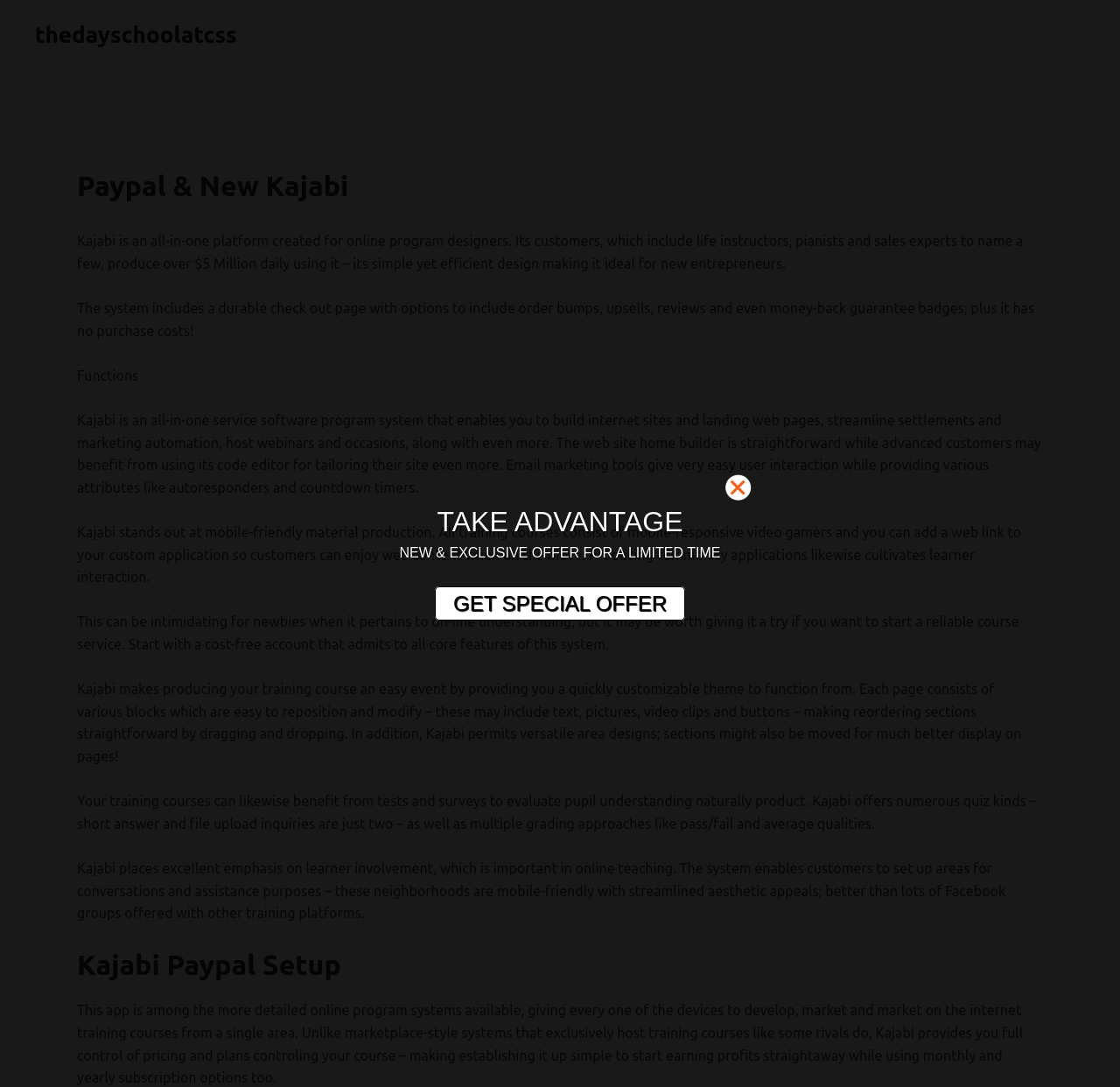Offer a comprehensive description of the webpage’s content and structure.

This webpage is about integrating PayPal with New Kajabi, an all-in-one platform for online program designers. At the top, there is a link to "thedayschoolatcss" and a header that reads "Paypal & New Kajabi". Below the header, there is a brief introduction to Kajabi, describing its features and benefits, including its checkout page, marketing automation, and mobile-friendly content creation.

The main content of the page is divided into sections, each describing a specific feature of Kajabi. These sections include "Functions", which explains Kajabi's all-in-one service software program system, and "Kajabi Paypal Setup", which discusses the integration of PayPal with Kajabi. The sections are separated by headings and contain static text that provides detailed information about each feature.

On the right side of the page, there is a call-to-action section with a link to "GET SPECIAL OFFER" and two static texts that read "TAKE ADVANTAGE" and "NEW & EXCLUSIVE OFFER FOR A LIMITED TIME". This section appears to be promoting a limited-time offer related to Kajabi.

Overall, the webpage provides a detailed overview of Kajabi's features and benefits, with a focus on its integration with PayPal. The layout is organized, with clear headings and sections that make it easy to navigate and understand the content.